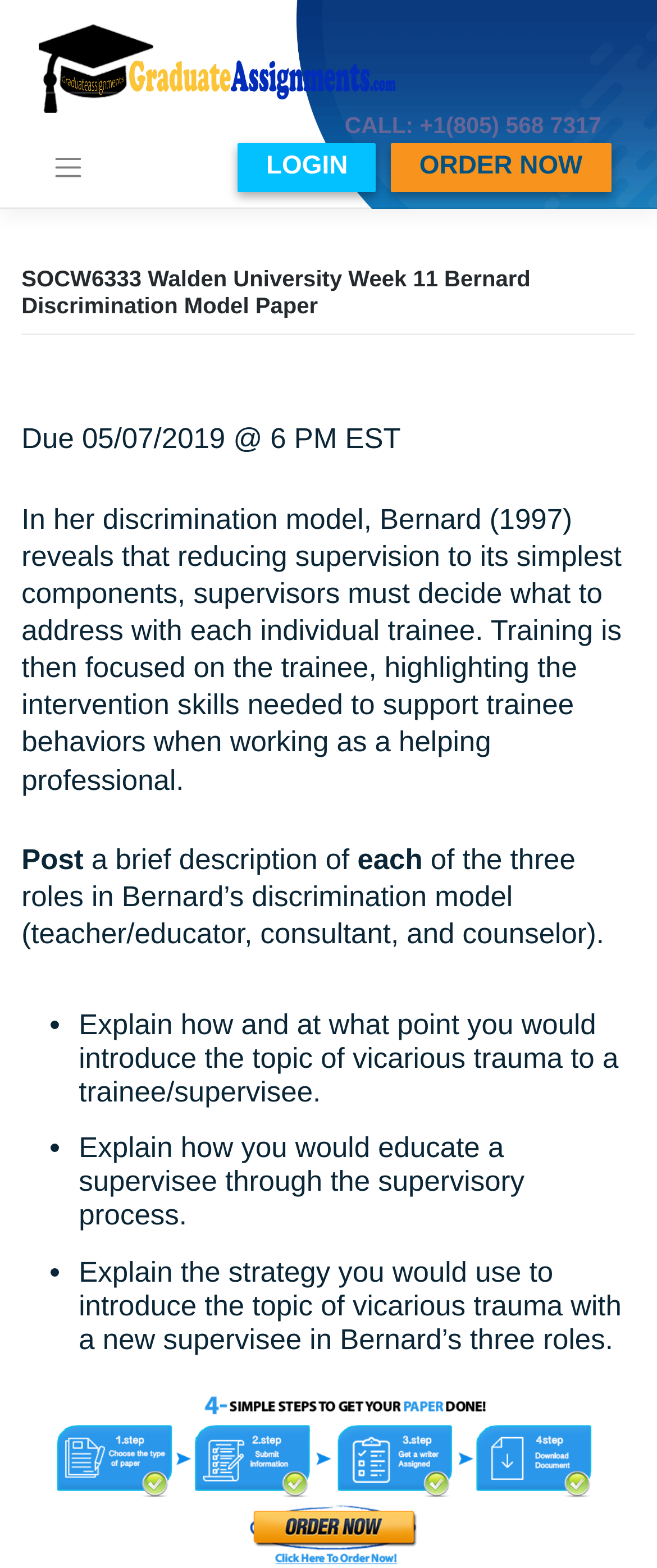Given the content of the image, can you provide a detailed answer to the question?
What is the purpose of the supervisory process?

I inferred this by reading the static text element that says 'Explain how you would educate a supervisee through the supervisory process.' which is a part of the assignment description.